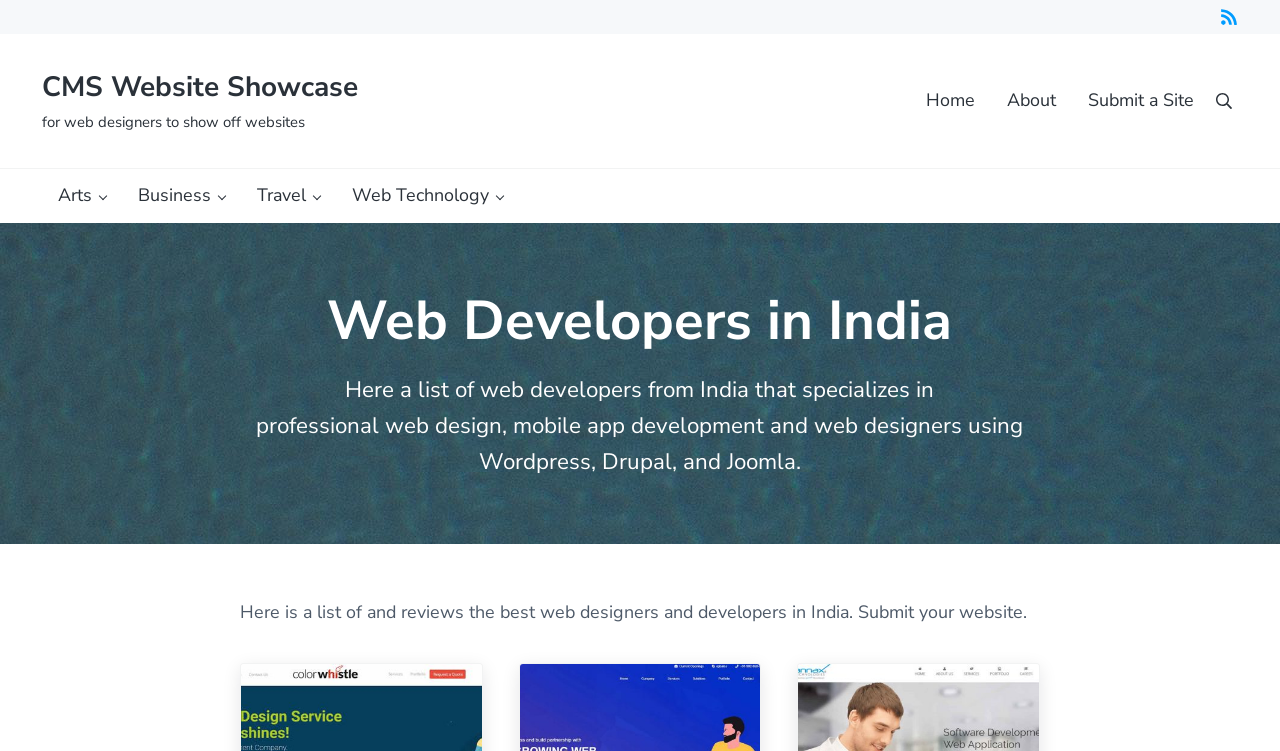Identify the bounding box coordinates of the clickable section necessary to follow the following instruction: "view 'Web Technology' category". The coordinates should be presented as four float numbers from 0 to 1, i.e., [left, top, right, bottom].

[0.262, 0.225, 0.405, 0.297]